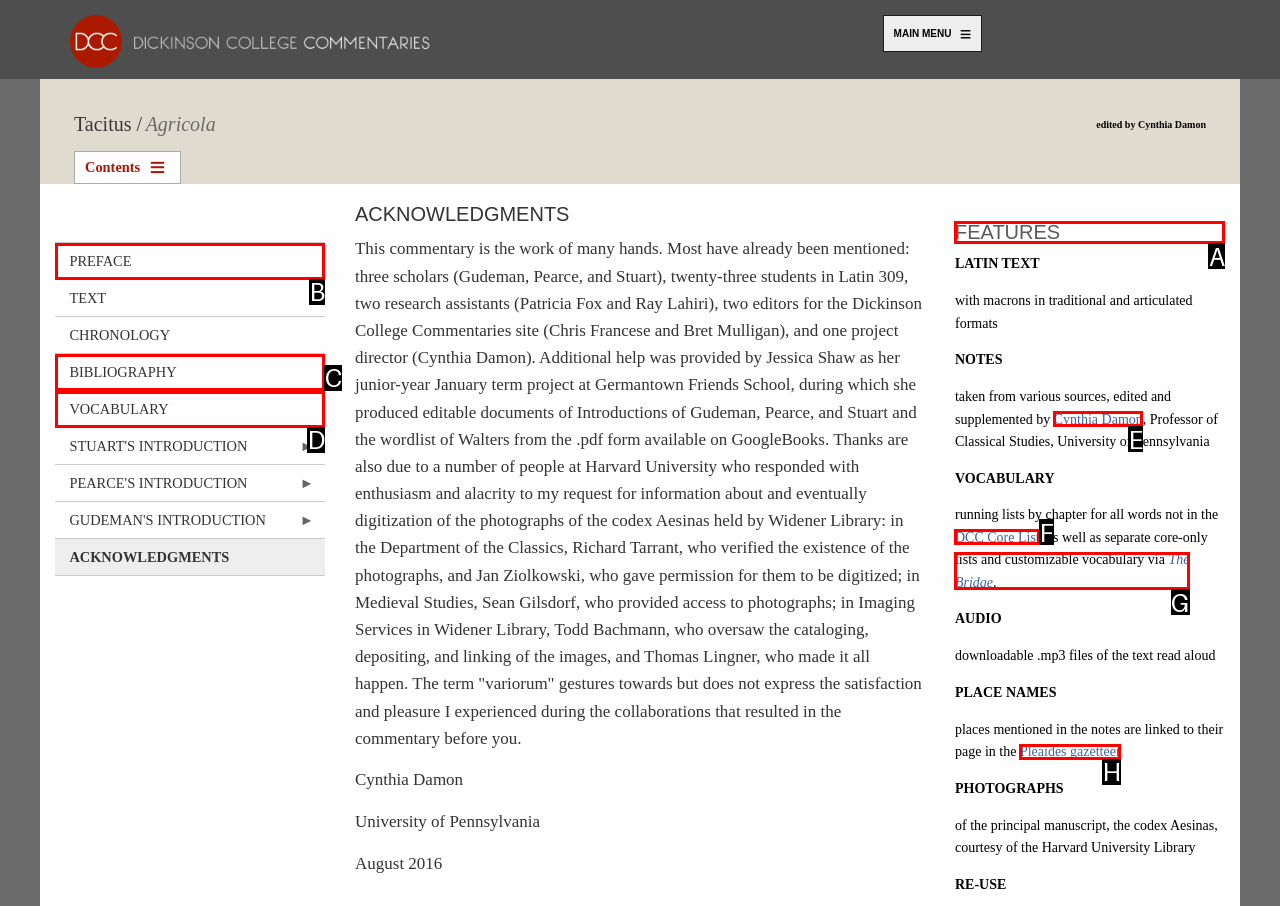Given the instruction: View the 'FEATURES' section, which HTML element should you click on?
Answer with the letter that corresponds to the correct option from the choices available.

A